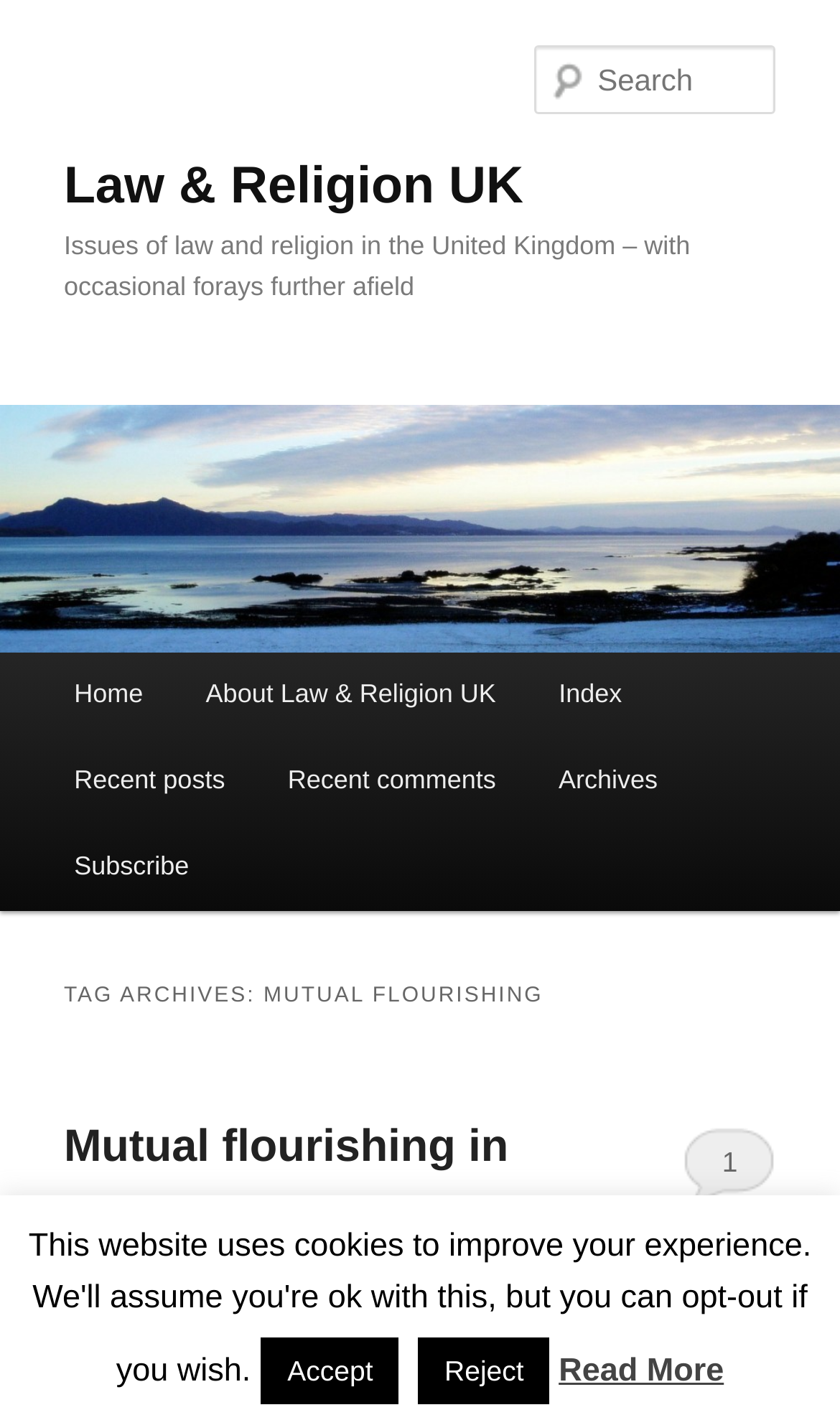Show the bounding box coordinates of the region that should be clicked to follow the instruction: "read more about the post."

[0.665, 0.956, 0.862, 0.982]